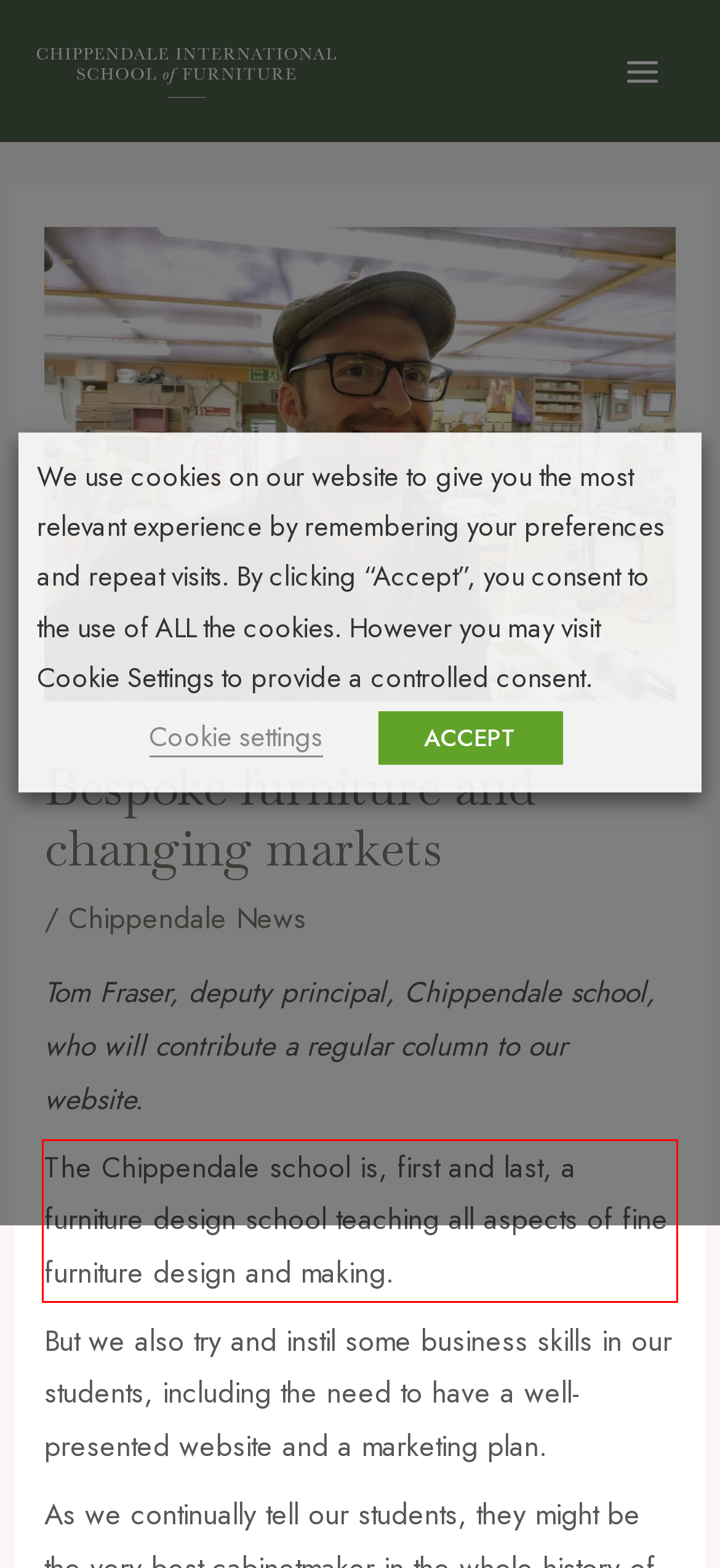You are provided with a screenshot of a webpage that includes a red bounding box. Extract and generate the text content found within the red bounding box.

The Chippendale school is, first and last, a furniture design school teaching all aspects of fine furniture design and making.